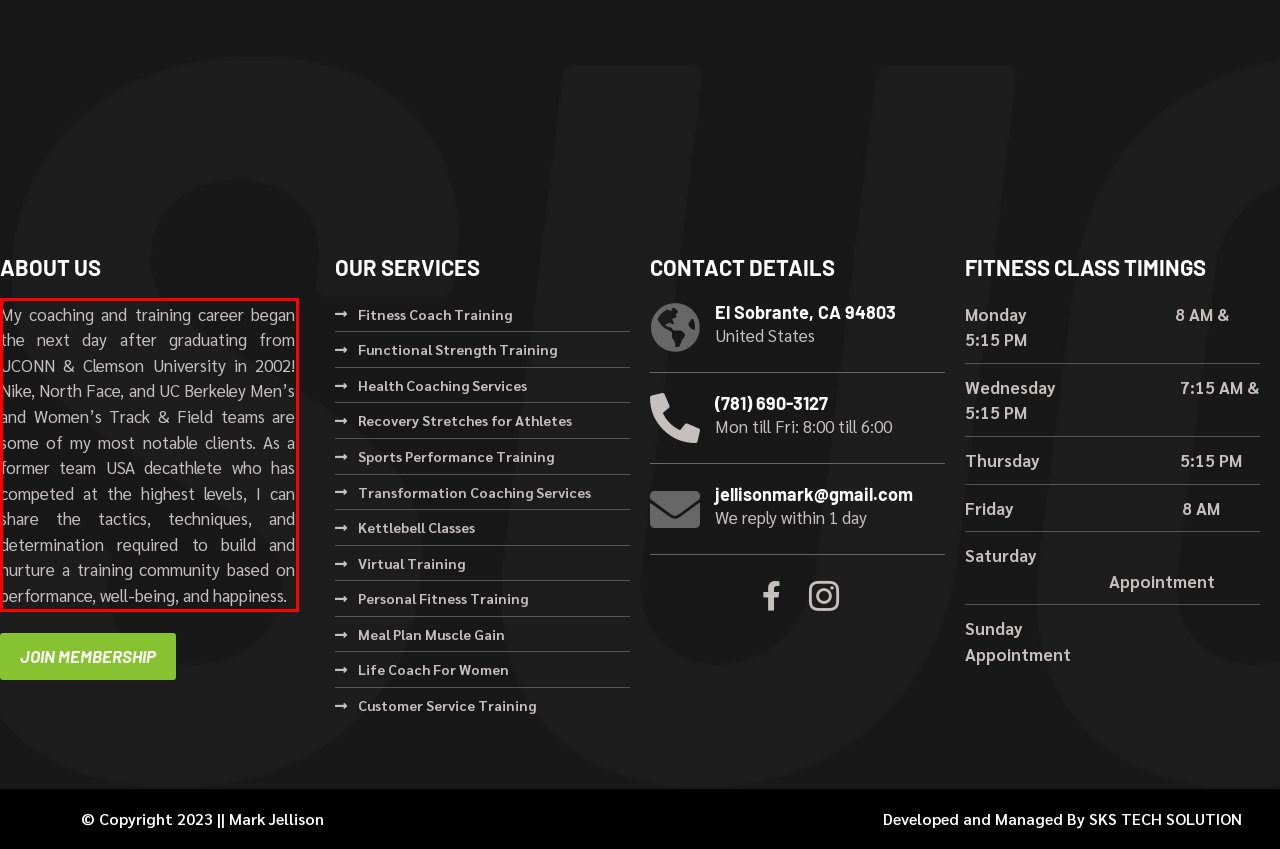Your task is to recognize and extract the text content from the UI element enclosed in the red bounding box on the webpage screenshot.

My coaching and training career began the next day after graduating from UCONN & Clemson University in 2002! Nike, North Face, and UC Berkeley Men’s and Women’s Track & Field teams are some of my most notable clients. As a former team USA decathlete who has competed at the highest levels, I can share the tactics, techniques, and determination required to build and nurture a training community based on performance, well-being, and happiness.